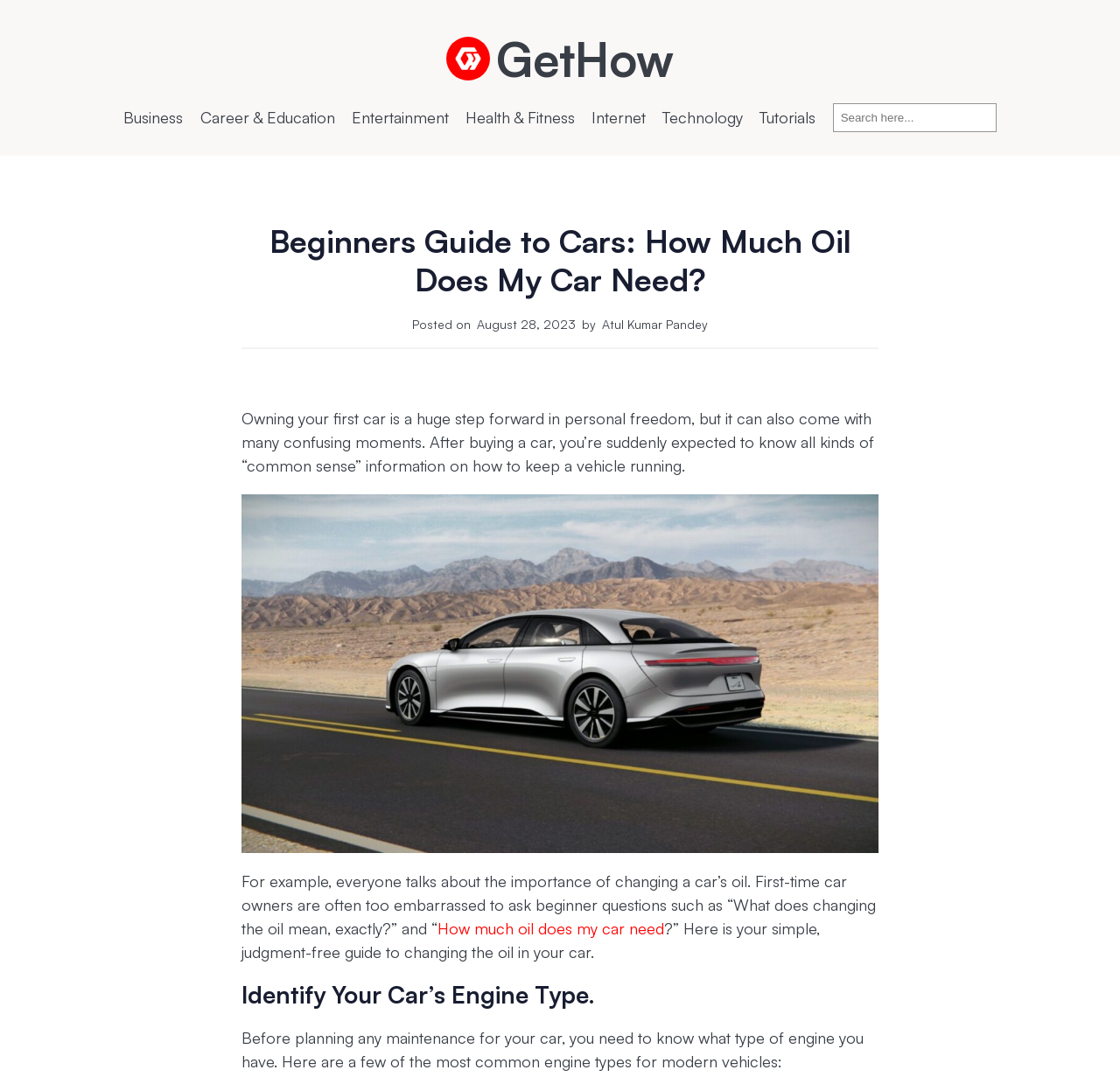Detail the webpage's structure and highlights in your description.

The webpage is a beginner's guide to cars, specifically focusing on how much oil a car needs. At the top left, there is a logo and a link to "GetHow" with an image. Next to it, there is another link to "GetHow". Below these elements, there is a navigation menu with links to various categories such as "Business", "Career & Education", "Entertainment", and more. On the right side of the navigation menu, there is a search bar with a "Search" button.

The main content of the webpage starts with a heading that reads "Beginners Guide to Cars: How Much Oil Does My Car Need?" followed by the date "August 28, 2023" and the author's name "Atul Kumar Pandey". Below this, there is a paragraph of text that explains the importance of knowing how to maintain a car, especially for first-time car owners.

Below the text, there is a large image of a car, taking up most of the width of the page. The image is followed by another paragraph of text that asks questions about changing a car's oil and introduces the guide to changing the oil in a car. There is a link to "How much oil does my car need" within the text.

The next section of the webpage is headed by "Identify Your Car’s Engine Type" and provides information on the different types of engines found in modern vehicles.